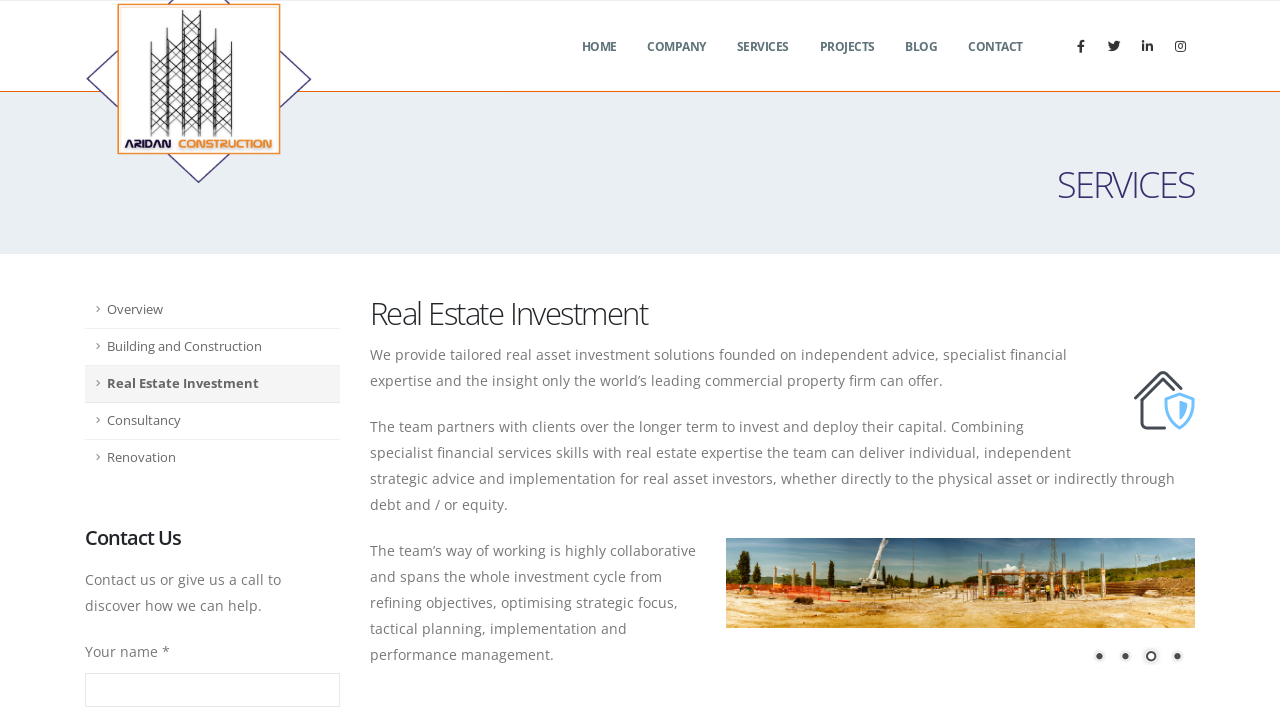Give a one-word or short phrase answer to the question: 
What is the purpose of the textbox?

To input name